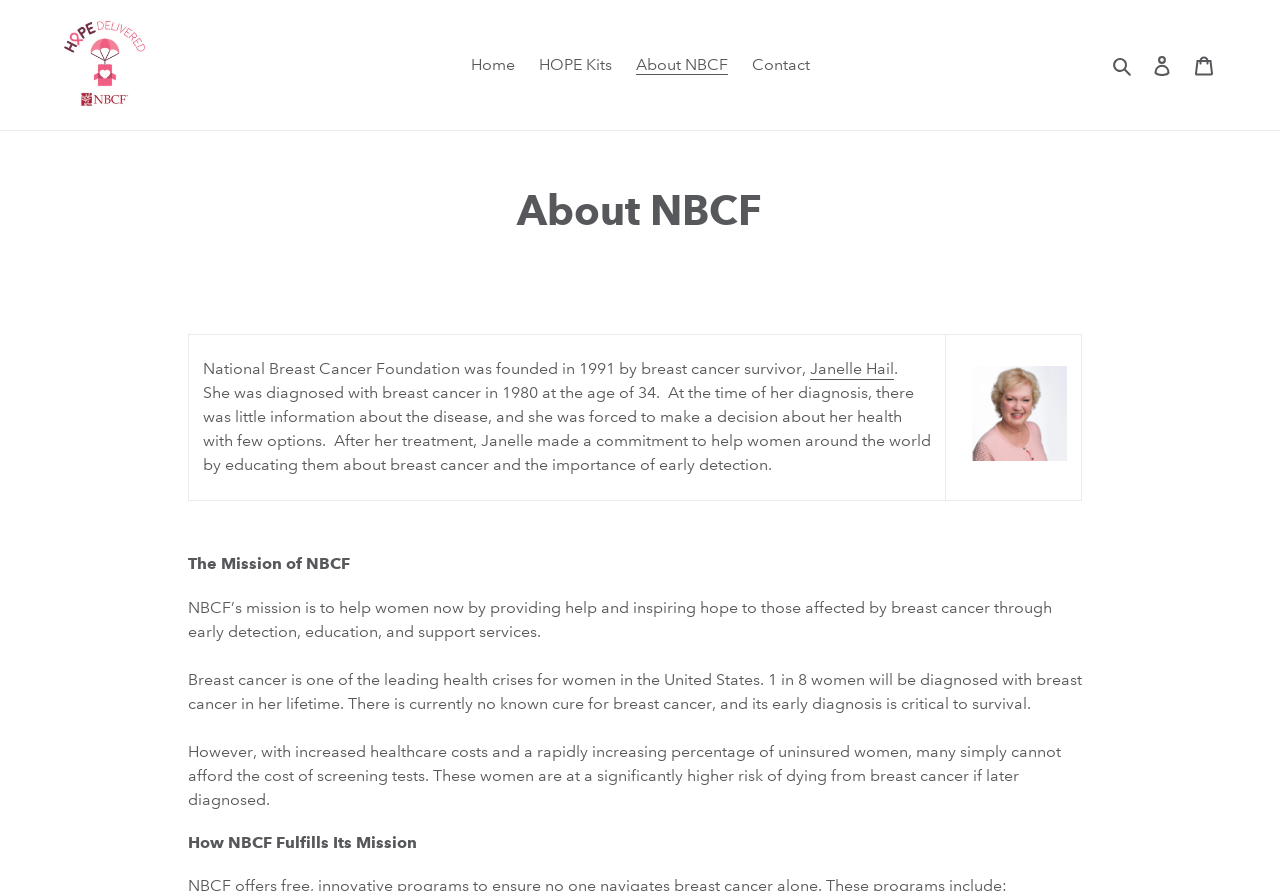Locate the bounding box coordinates of the element that needs to be clicked to carry out the instruction: "Search for a topic". The coordinates should be given as four float numbers ranging from 0 to 1, i.e., [left, top, right, bottom].

None